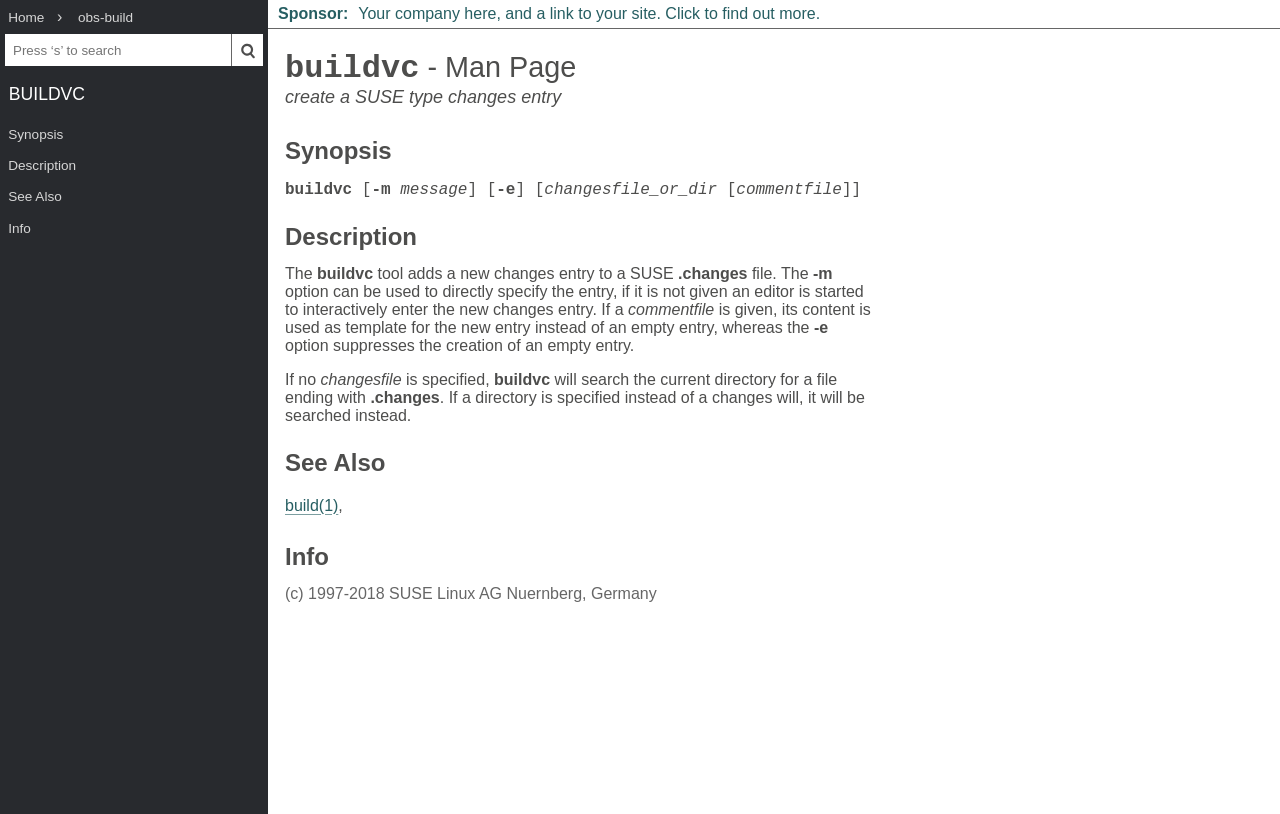What is the option to directly specify the entry?
Answer the question using a single word or phrase, according to the image.

-m